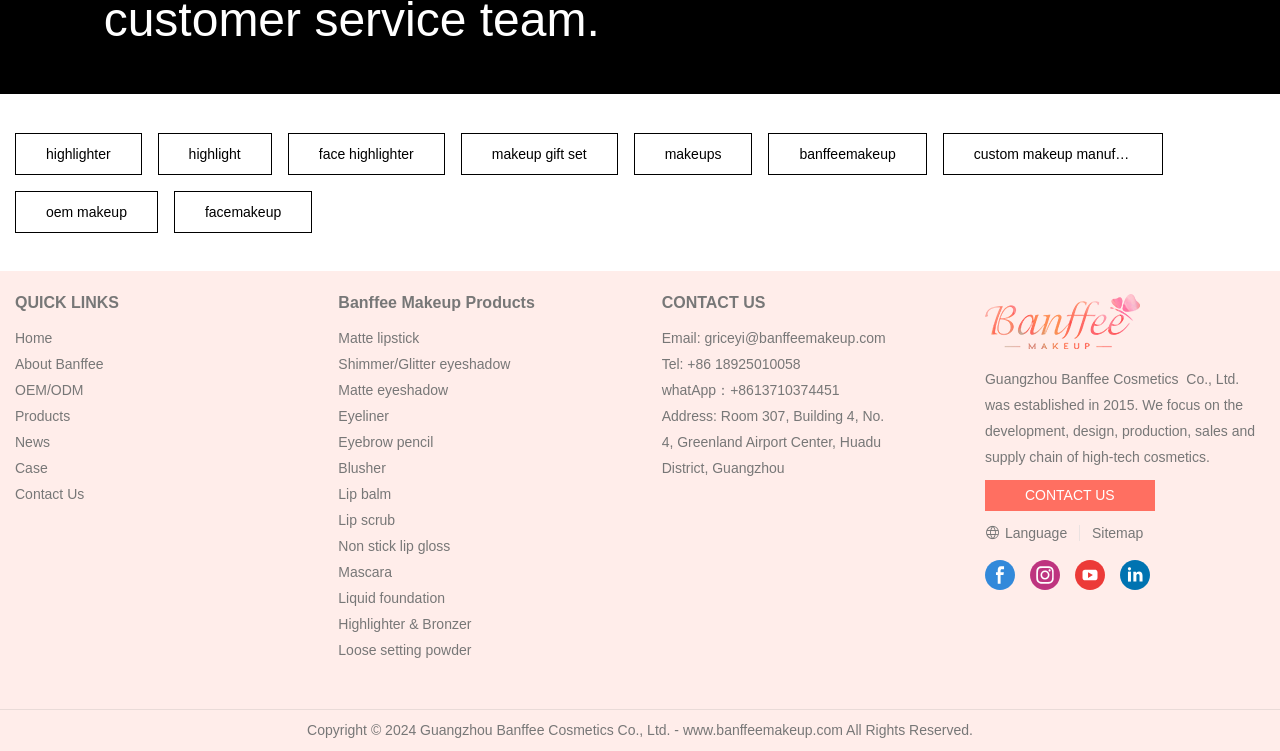What is the product category?
Provide an in-depth and detailed answer to the question.

I inferred the product category by looking at the various link elements on the page, such as 'Matte lipstick', 'Shimmer/Glitter eyeshadow', 'Eyeliner', etc., which suggest that the company sells makeup products.